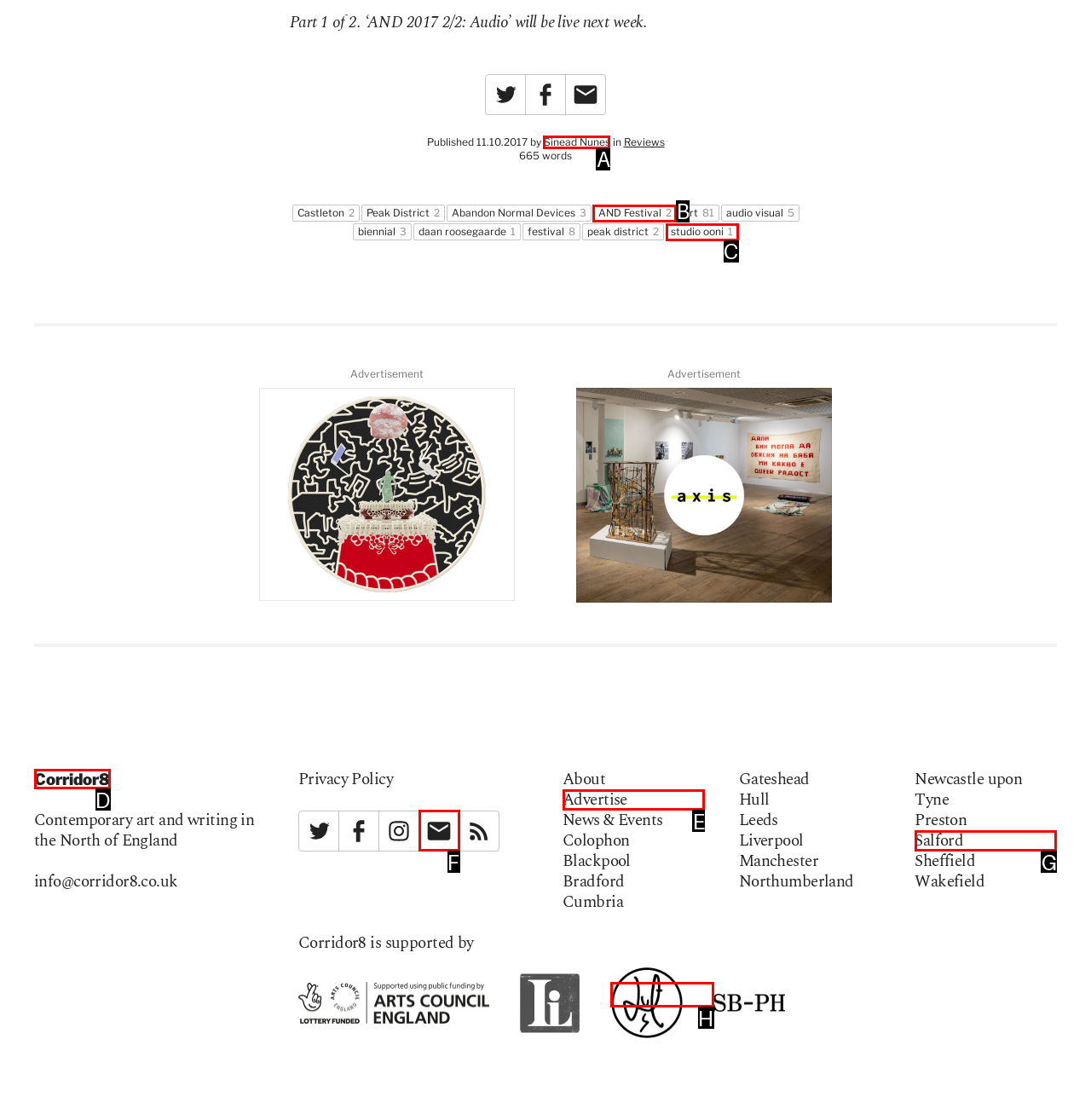Based on the element description: AND Festival 2, choose the best matching option. Provide the letter of the option directly.

B